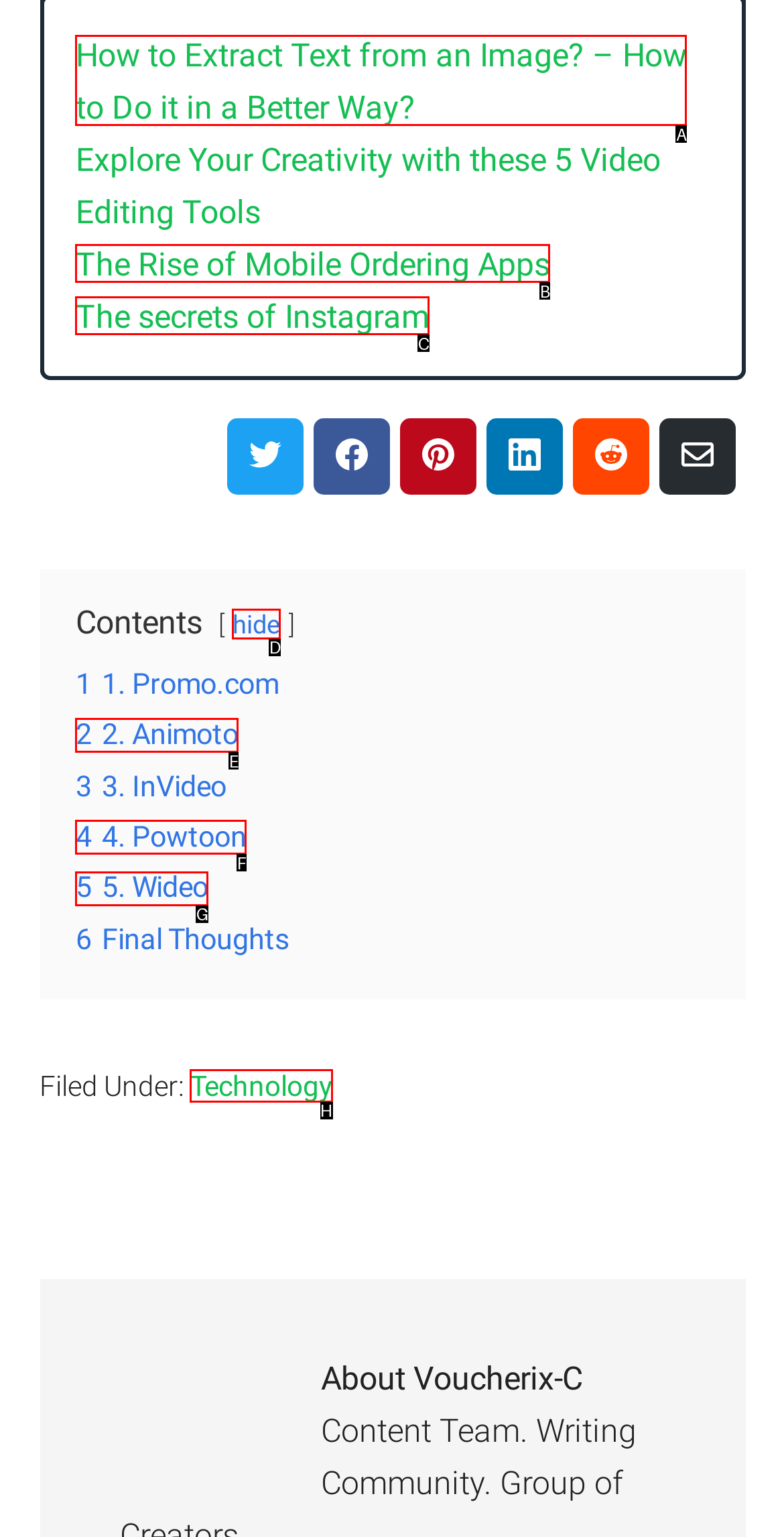Out of the given choices, which letter corresponds to the UI element required to Click on 'Technology'? Answer with the letter.

H